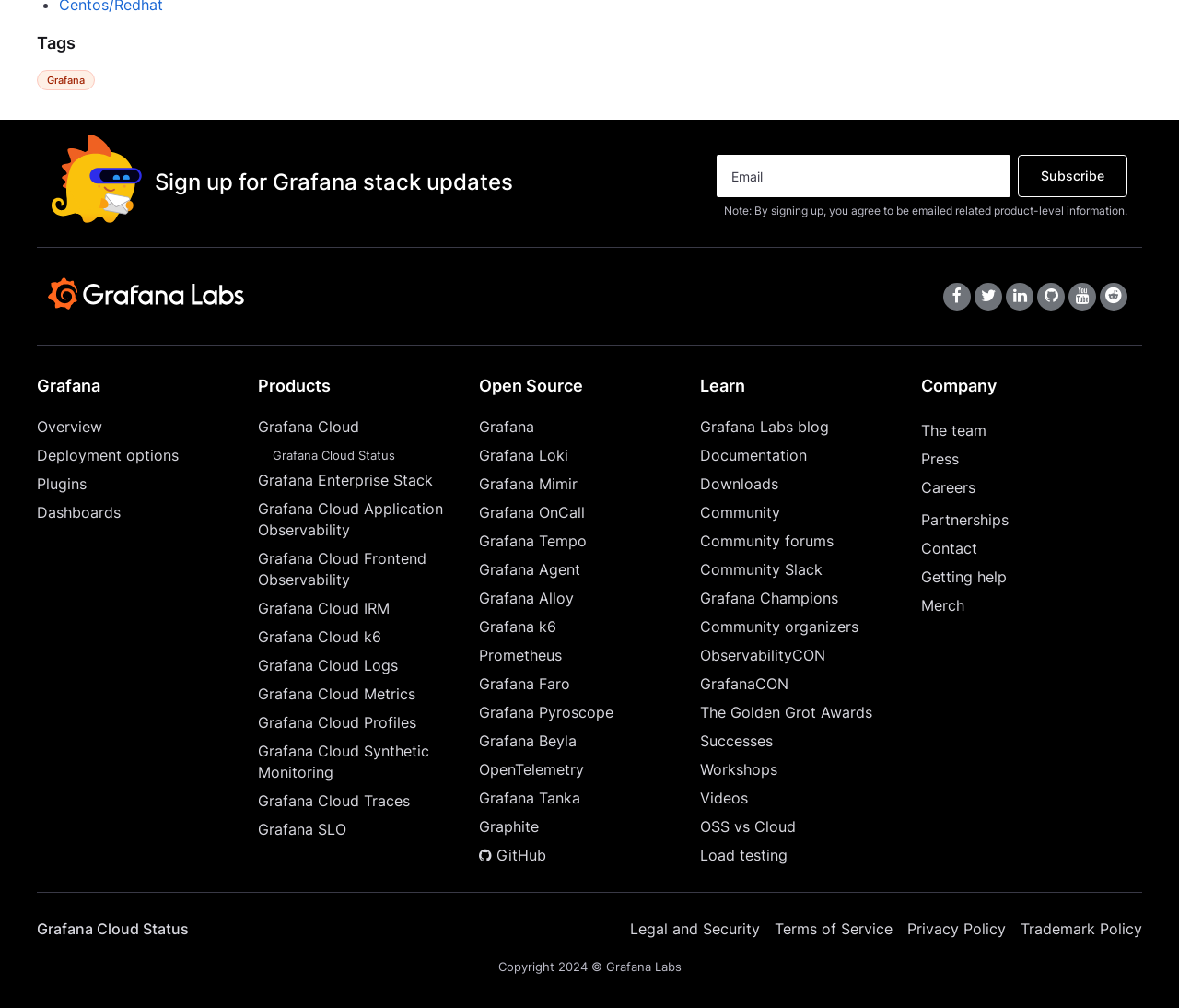Identify the bounding box coordinates for the UI element described by the following text: "Community forums". Provide the coordinates as four float numbers between 0 and 1, in the format [left, top, right, bottom].

[0.594, 0.526, 0.781, 0.547]